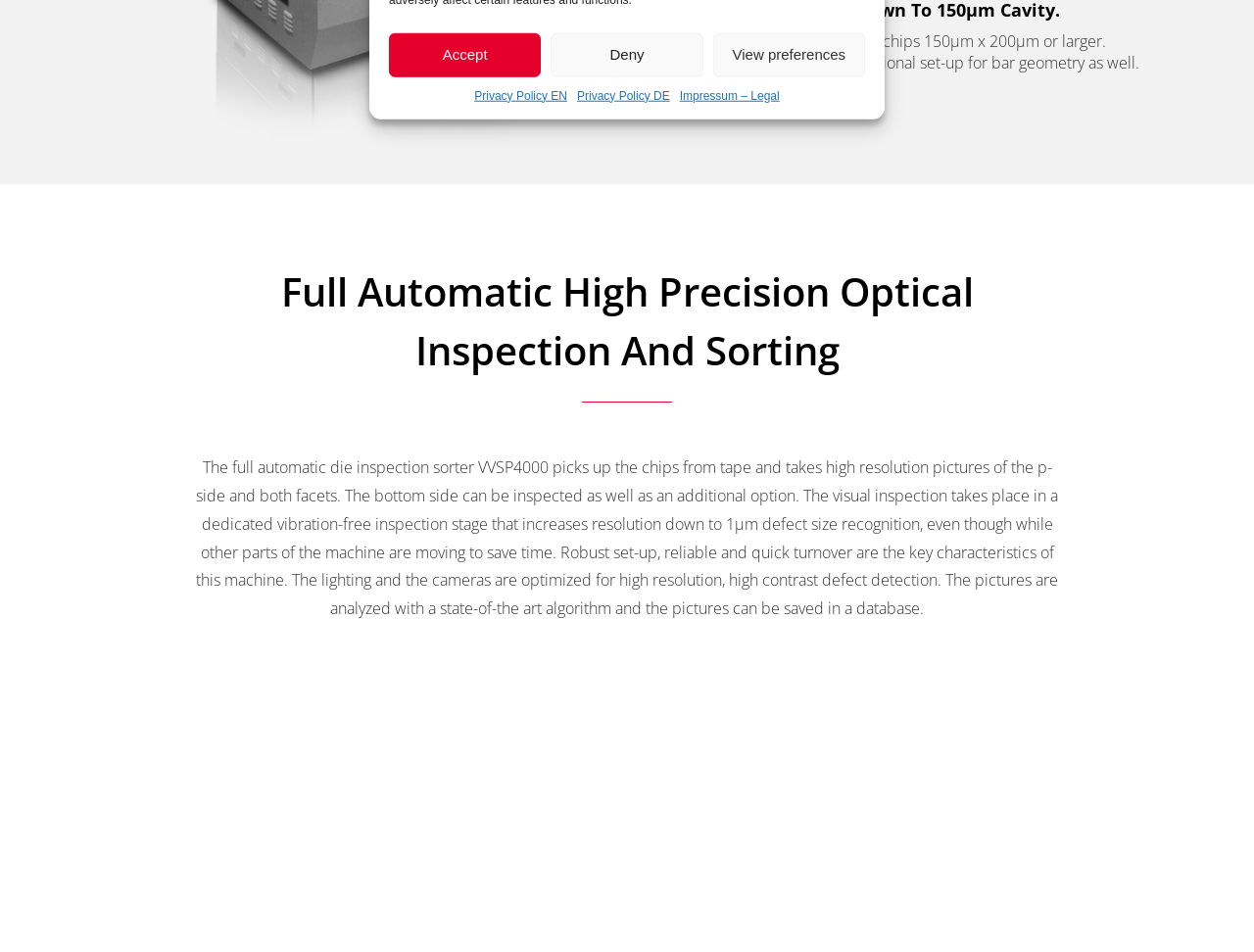Using the given element description, provide the bounding box coordinates (top-left x, top-left y, bottom-right x, bottom-right y) for the corresponding UI element in the screenshot: View preferences

[0.568, 0.034, 0.69, 0.081]